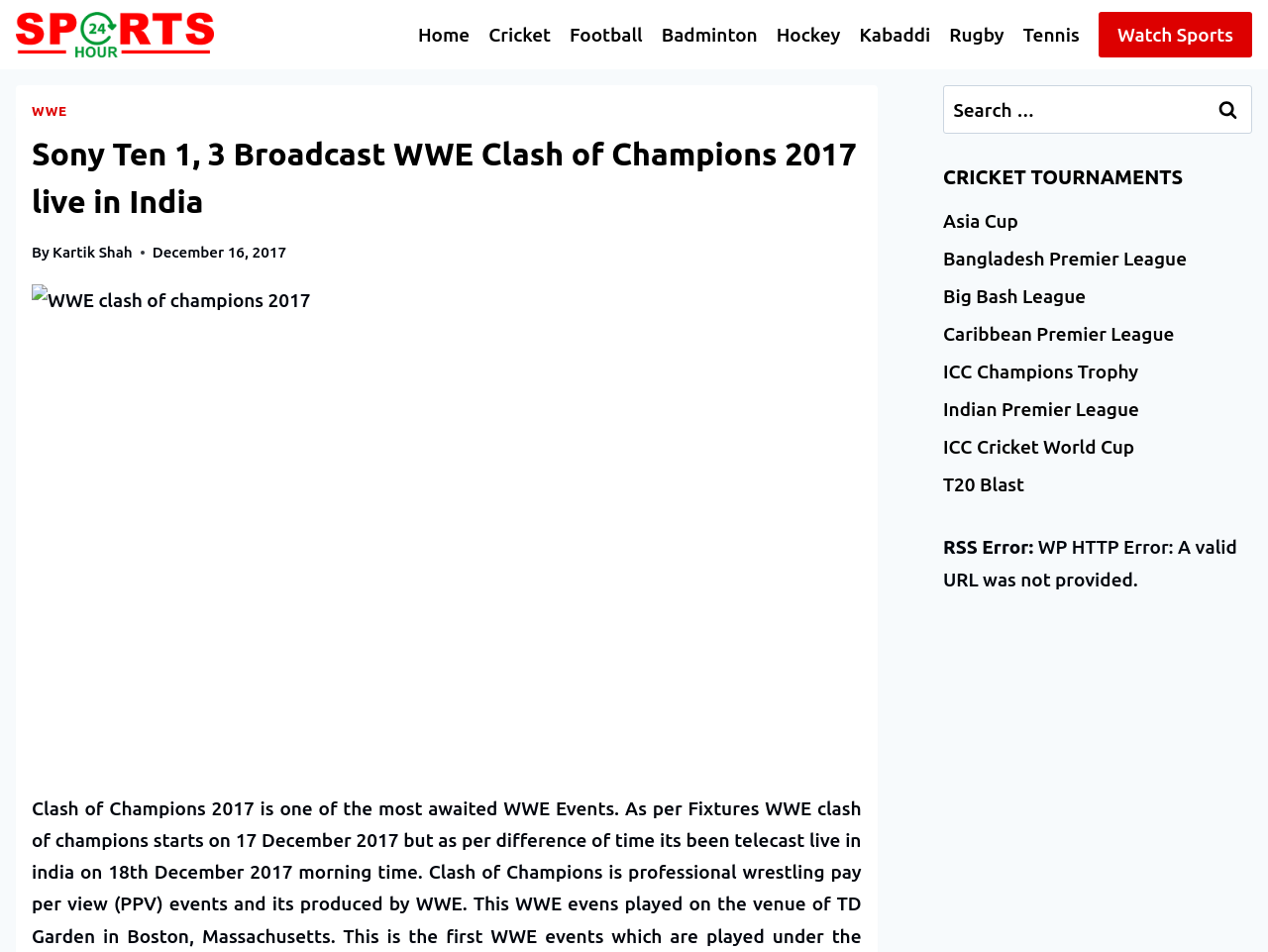Please specify the bounding box coordinates of the area that should be clicked to accomplish the following instruction: "Read about our culture". The coordinates should consist of four float numbers between 0 and 1, i.e., [left, top, right, bottom].

None